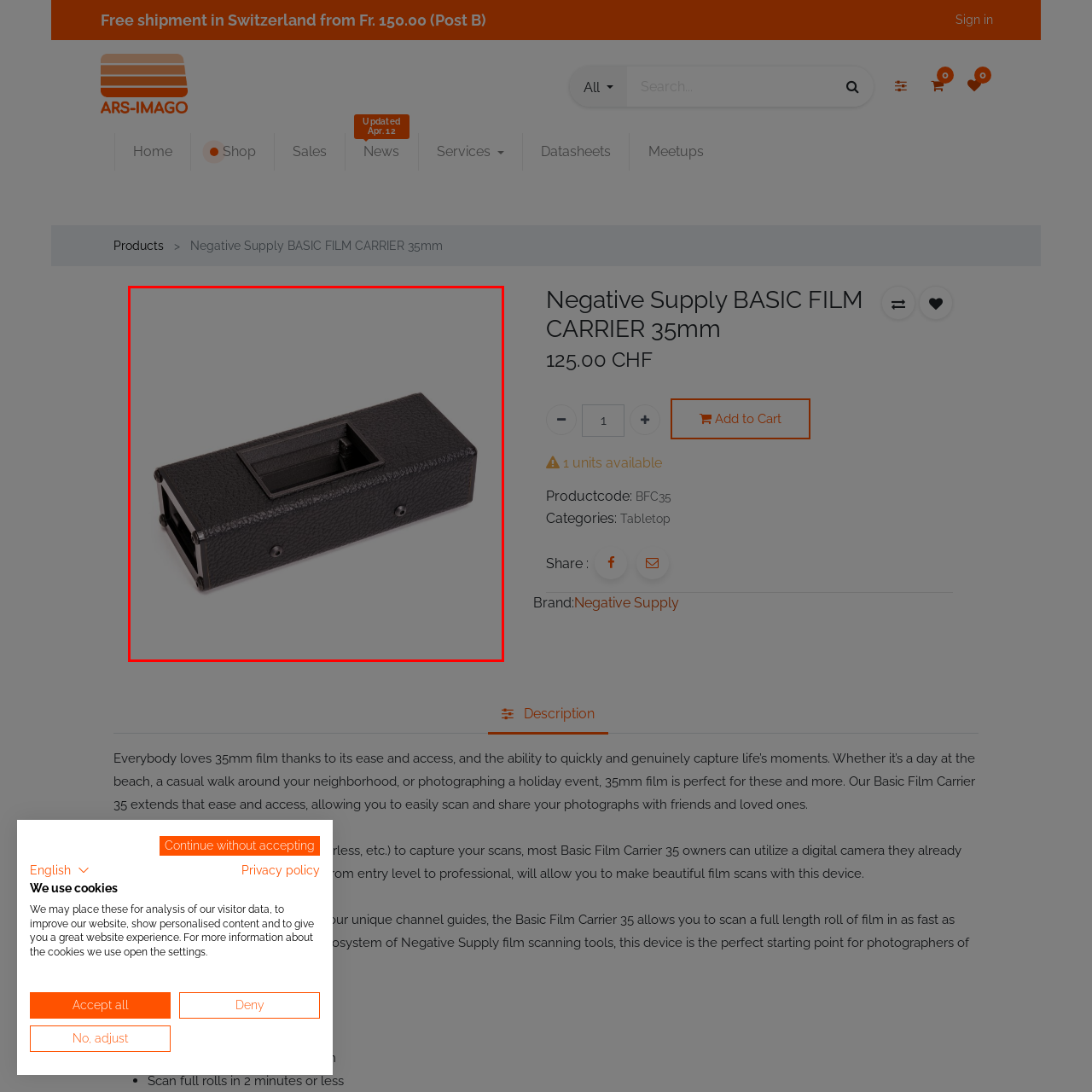Please review the portion of the image contained within the red boundary and provide a detailed answer to the subsequent question, referencing the image: Who can benefit from using this device?

The device is a valuable tool for both amateur and professional photographers who appreciate the charm of 35mm film and wish to share their images digitally, making it accessible to a wide range of users.